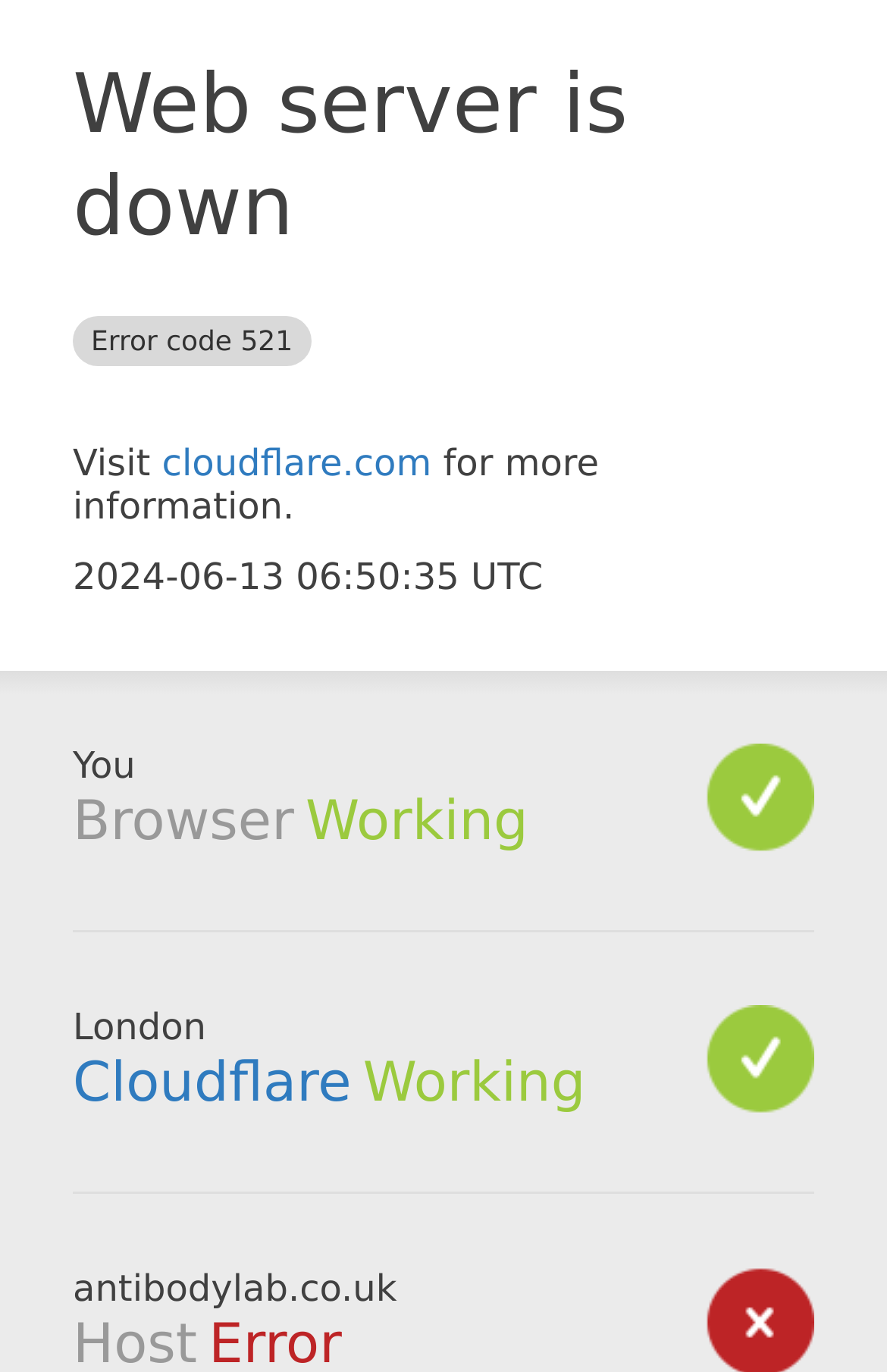Please give a concise answer to this question using a single word or phrase: 
What is the current status of the browser?

Working